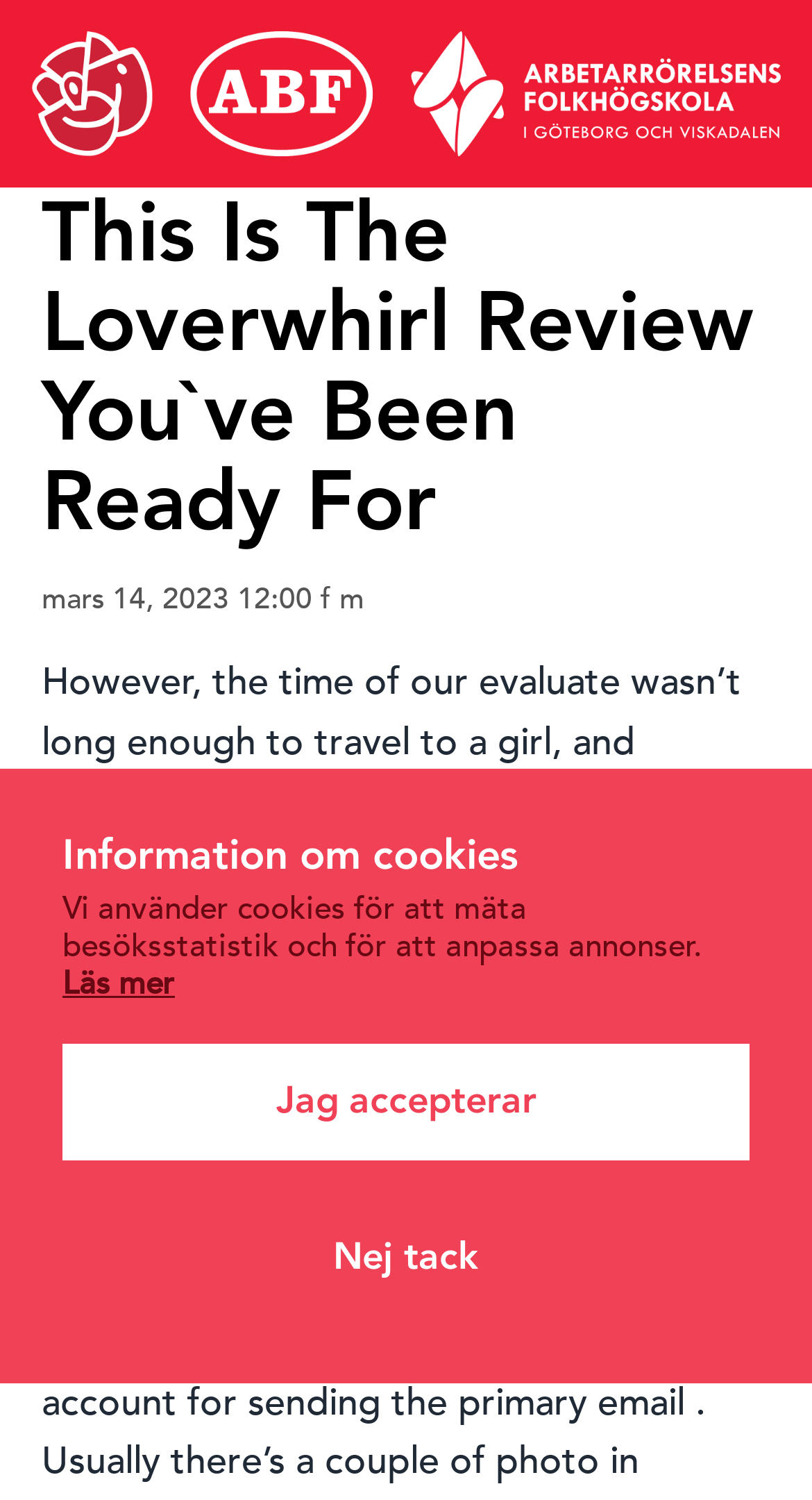What is the purpose of the link 'https://munipuren.cl/how-to-let-someone-down-easy-15-ideas-for-nice-rejection-texts/'?
Using the details from the image, give an elaborate explanation to answer the question.

The link appears to be related to providing ideas for letting someone down easy, suggesting that it may offer tips or advice on how to reject someone in a kind manner.